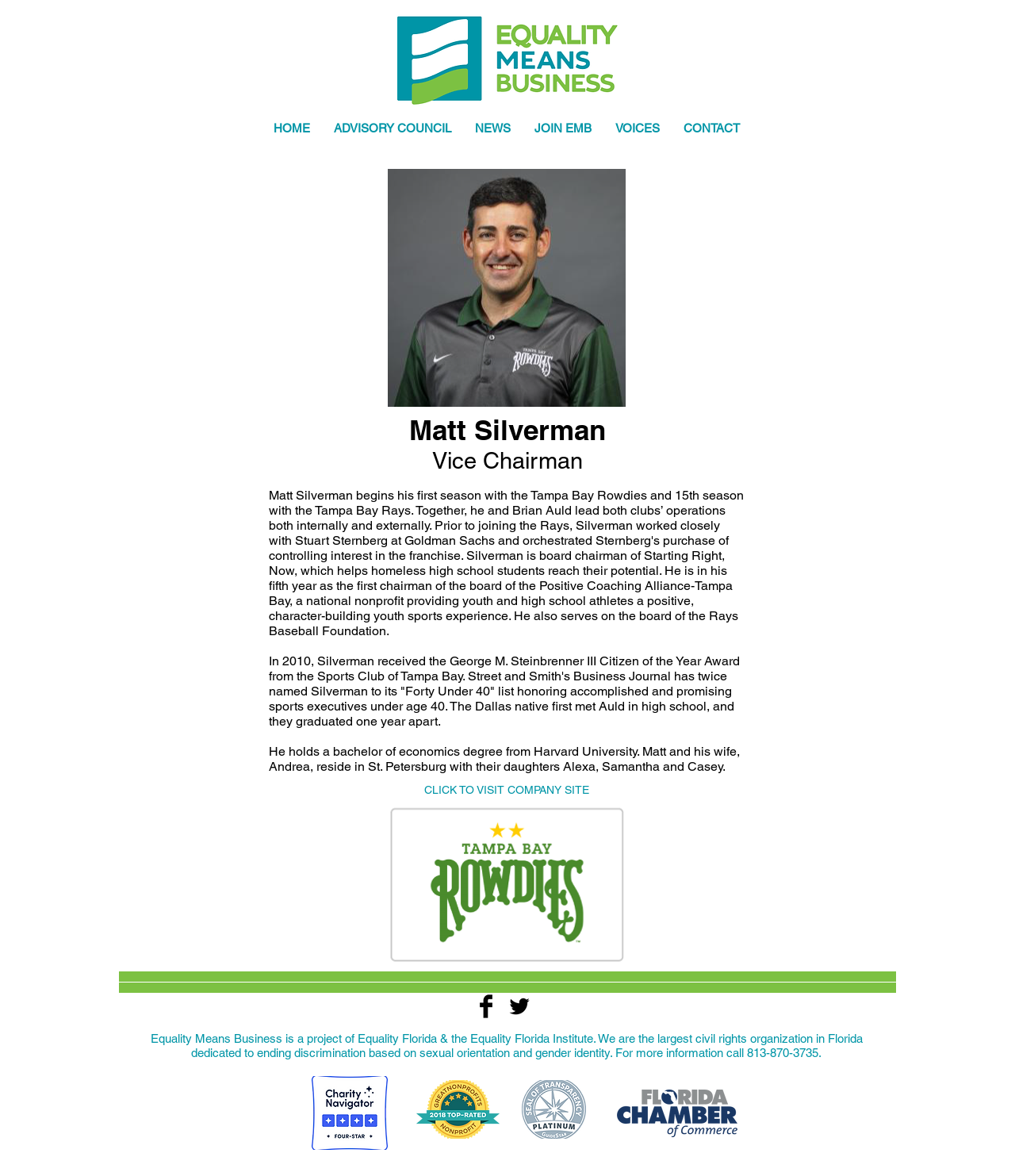Elaborate on the webpage's design and content in a detailed caption.

The webpage is about TB Rowdies, with a prominent logo image at the top center. Below the logo, there is a navigation menu with six links: HOME, ADVISORY COUNCIL, NEWS, JOIN EMB, VOICES, and CONTACT. 

The main content area is divided into two sections. On the left, there is an image of Matt Silverman, accompanied by a heading with his name and a link to his profile. Below his image, there are two paragraphs of text describing his achievements and background. 

On the right side of the main content area, there is a heading "Vice Chairman" and a link to his profile. Below this, there is a call-to-action heading "CLICK TO VISIT COMPANY SITE" with a link to the company site, accompanied by an image of the company logo.

At the bottom of the page, there is a social media bar with links to Facebook and Twitter, represented by their respective logos. Below the social media bar, there is a section with text describing Equality Means Business, a project of Equality Florida, along with a link to their website. 

The page also features several badges and logos, including a four-star rating badge, a Great Nonprofits 2018 badge, a GuideStar logo, and a Florida Chamber of Commerce logo, all located at the bottom of the page.